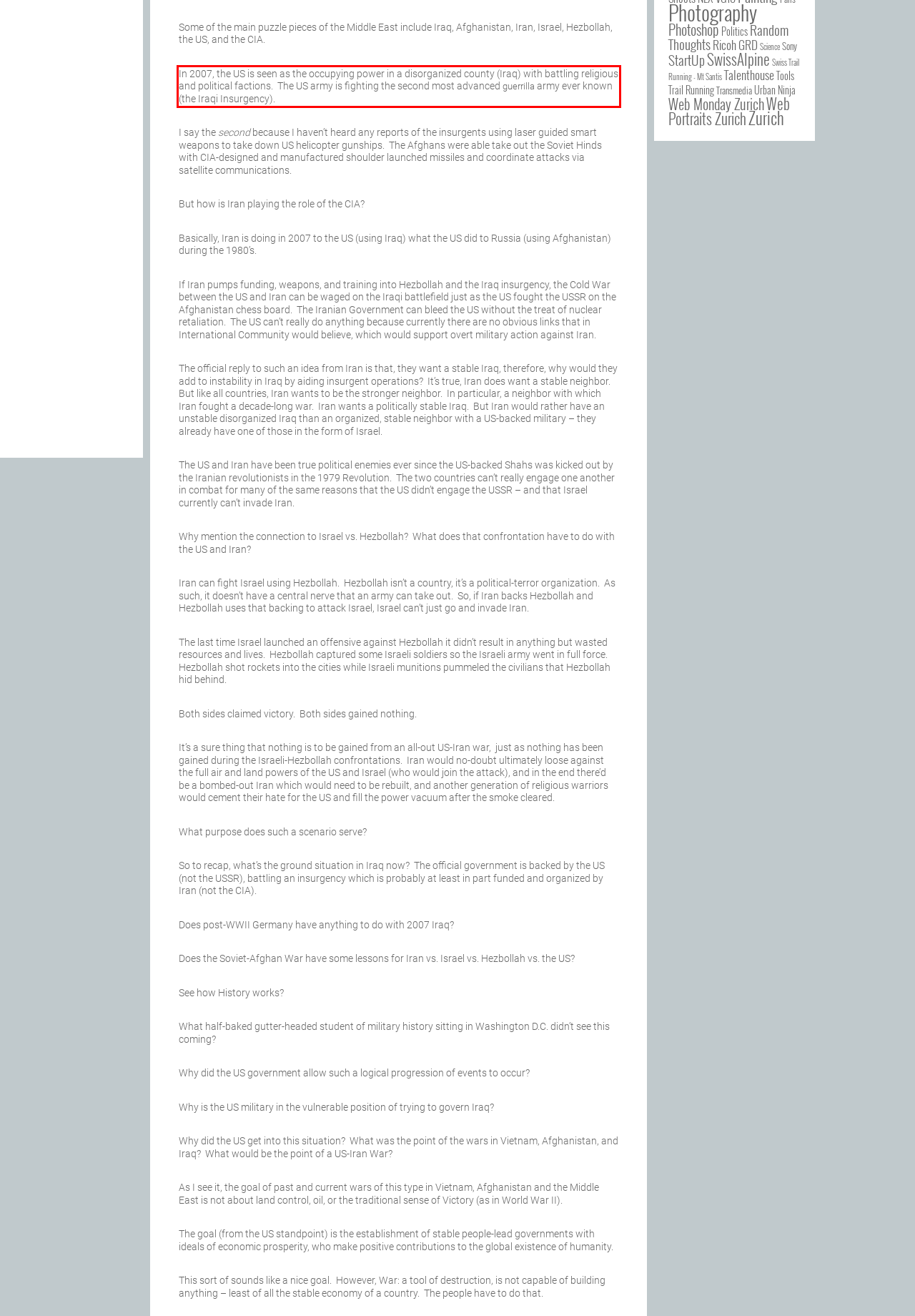Observe the screenshot of the webpage, locate the red bounding box, and extract the text content within it.

In 2007, the US is seen as the occupying power in a disorganized county (Iraq) with battling religious and political factions. The US army is fighting the second most advanced guerrilla army ever known (the Iraqi Insurgency).